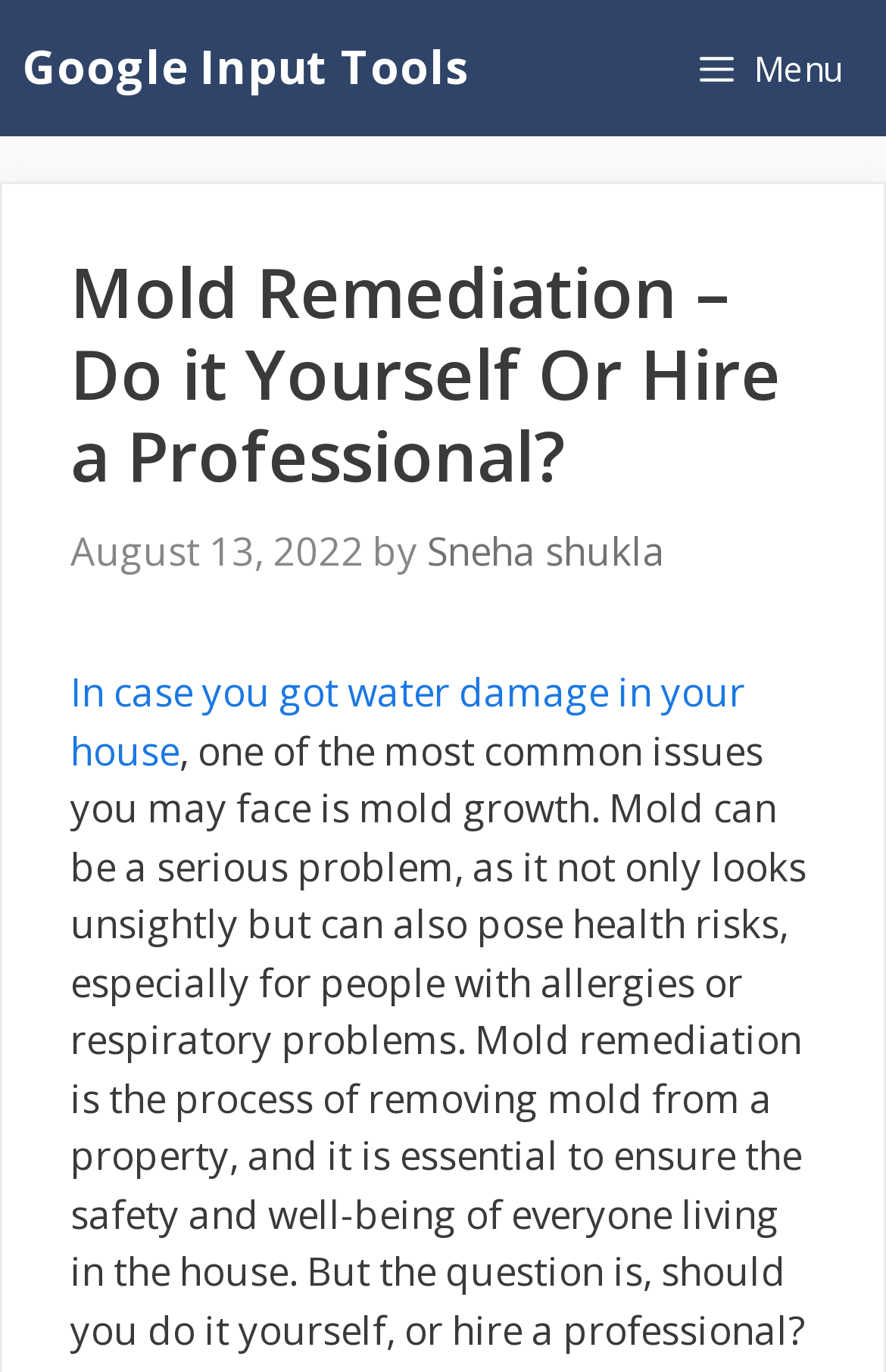Provide the bounding box coordinates for the UI element described in this sentence: "click here to". The coordinates should be four float values between 0 and 1, i.e., [left, top, right, bottom].

None